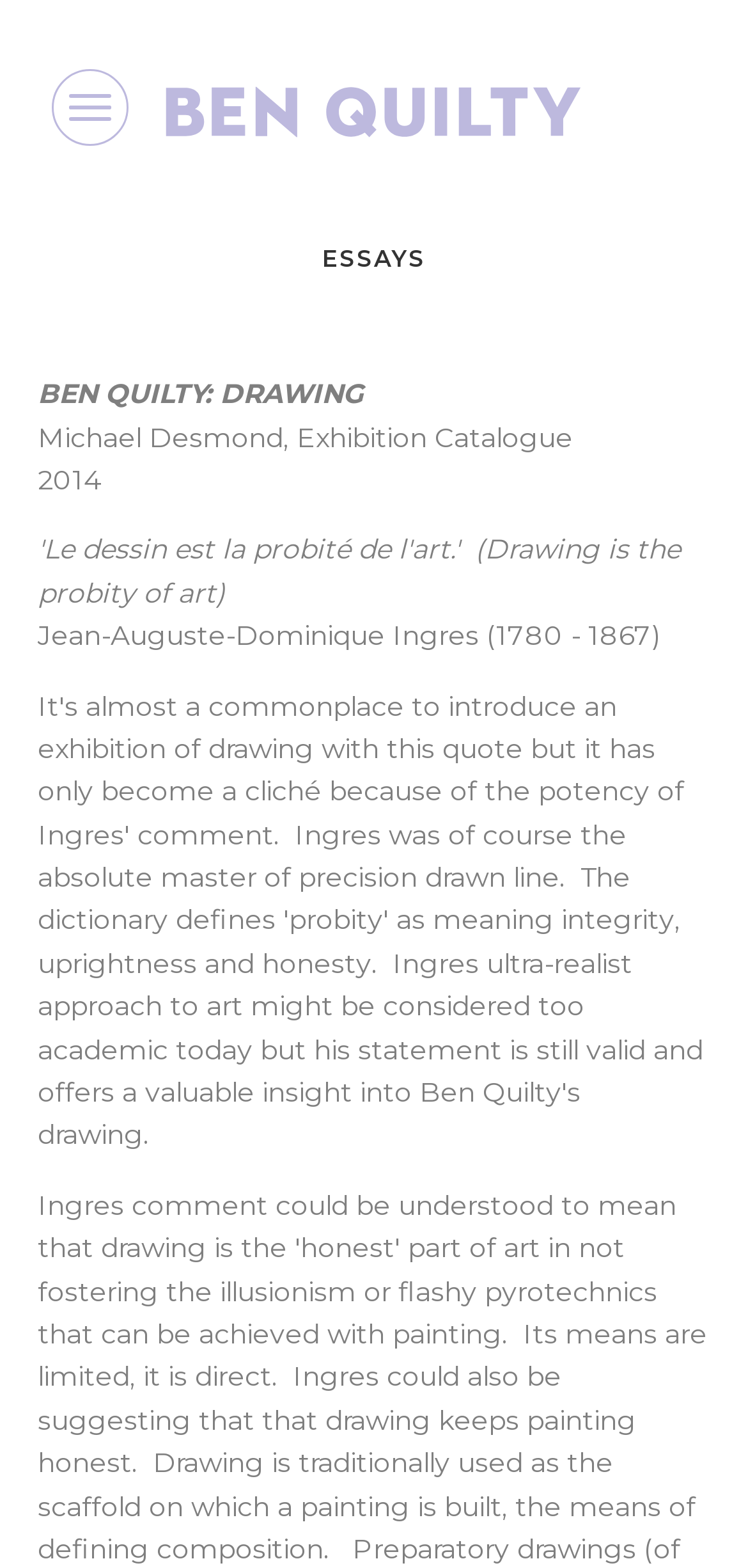Respond to the following query with just one word or a short phrase: 
Who wrote the exhibition catalogue?

Michael Desmond